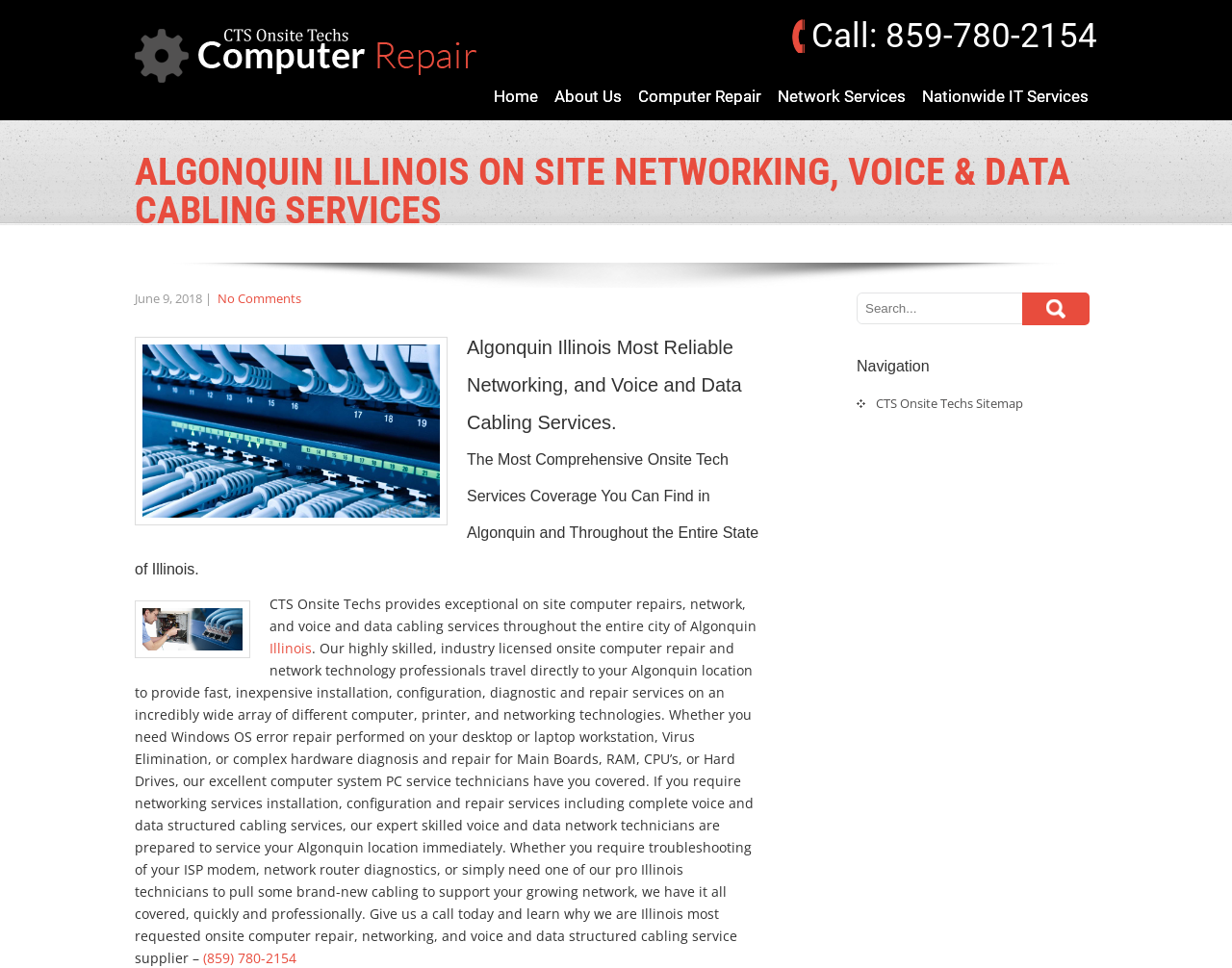Based on the element description, predict the bounding box coordinates (top-left x, top-left y, bottom-right x, bottom-right y) for the UI element in the screenshot: (859) 780-2154

[0.165, 0.98, 0.241, 0.999]